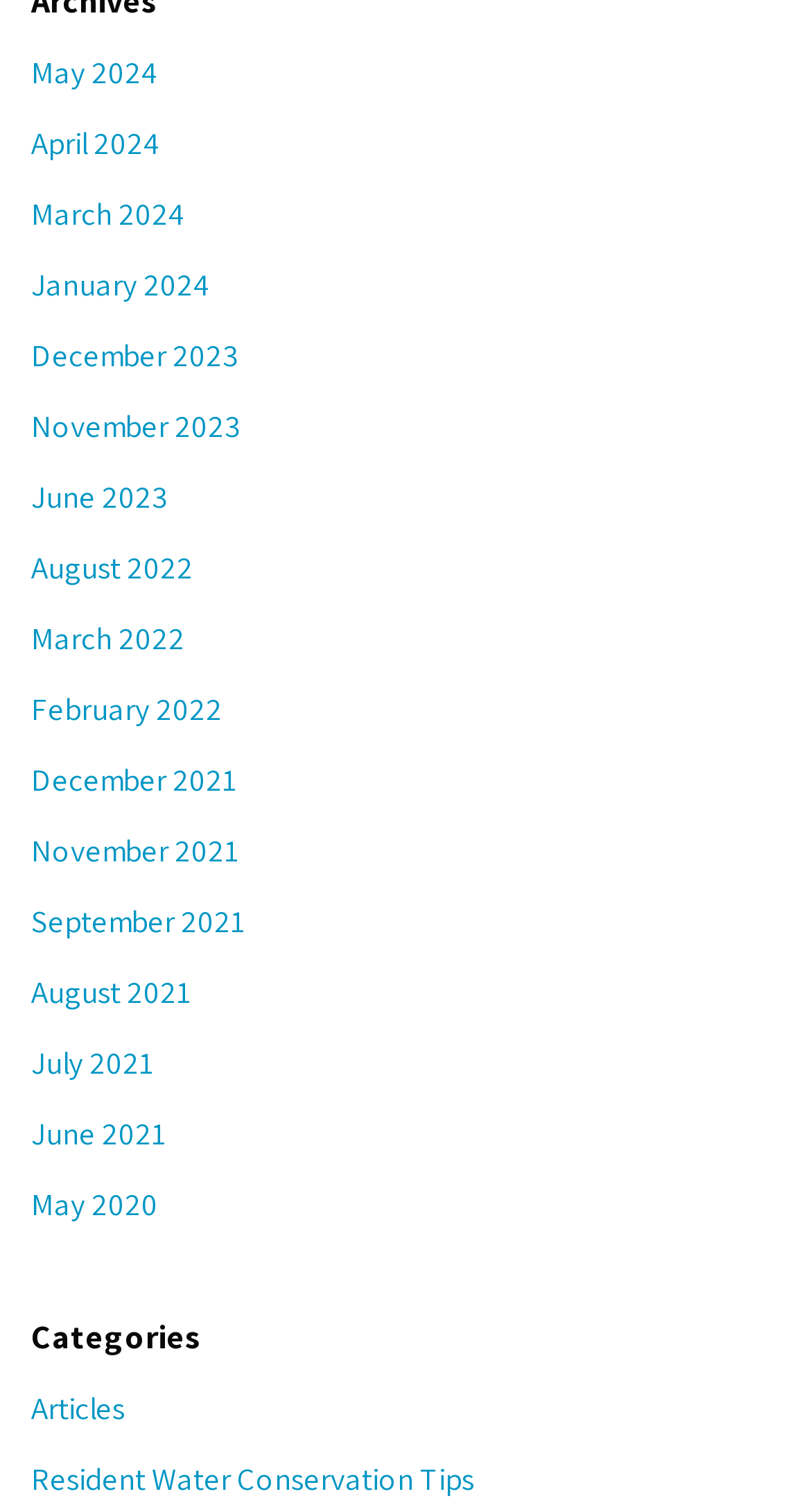Using the webpage screenshot, find the UI element described by Resident Water Conservation Tips. Provide the bounding box coordinates in the format (top-left x, top-left y, bottom-right x, bottom-right y), ensuring all values are floating point numbers between 0 and 1.

[0.038, 0.964, 0.585, 0.99]